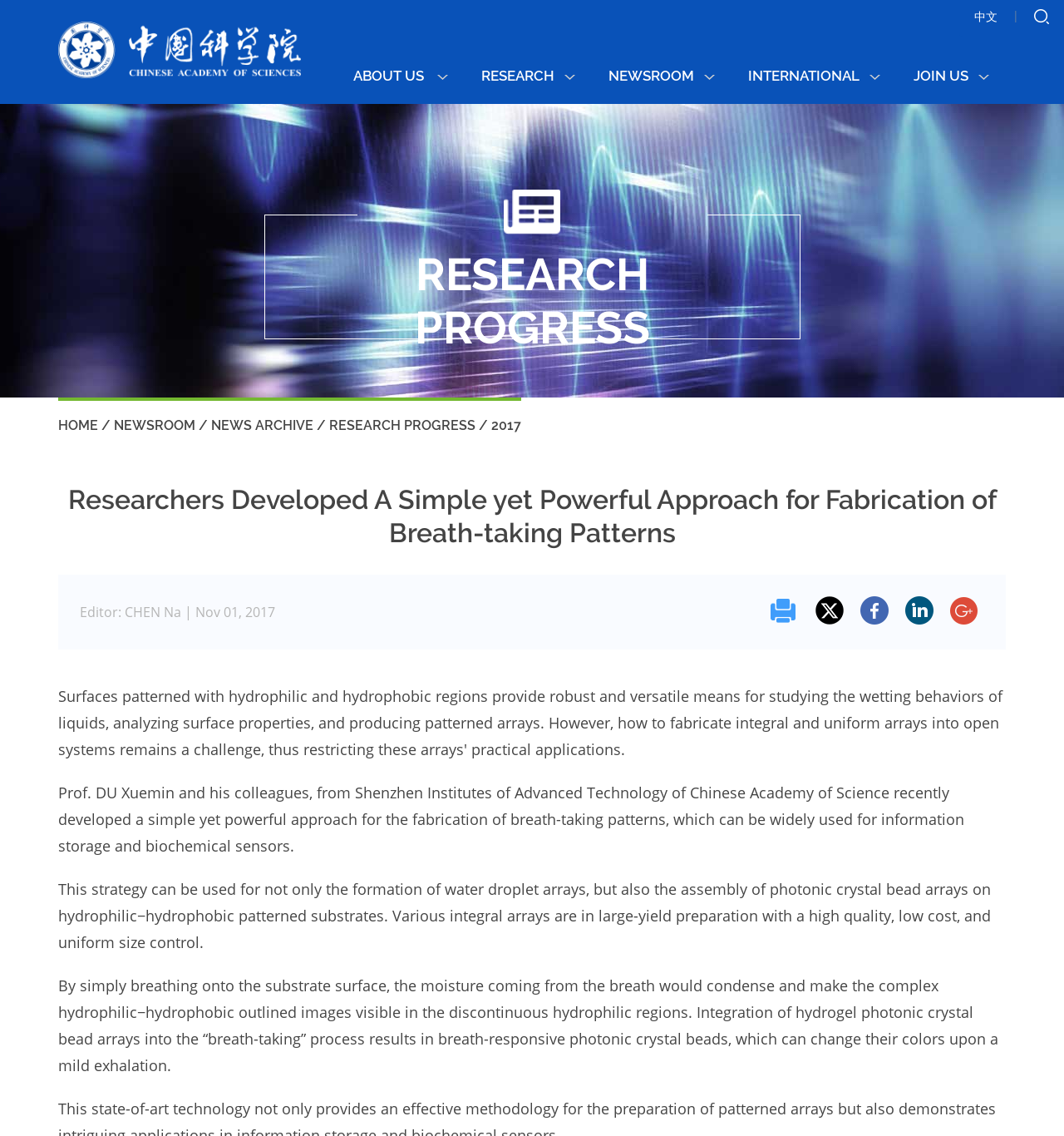Please identify the bounding box coordinates of the element I need to click to follow this instruction: "Learn about the research".

[0.452, 0.059, 0.541, 0.074]